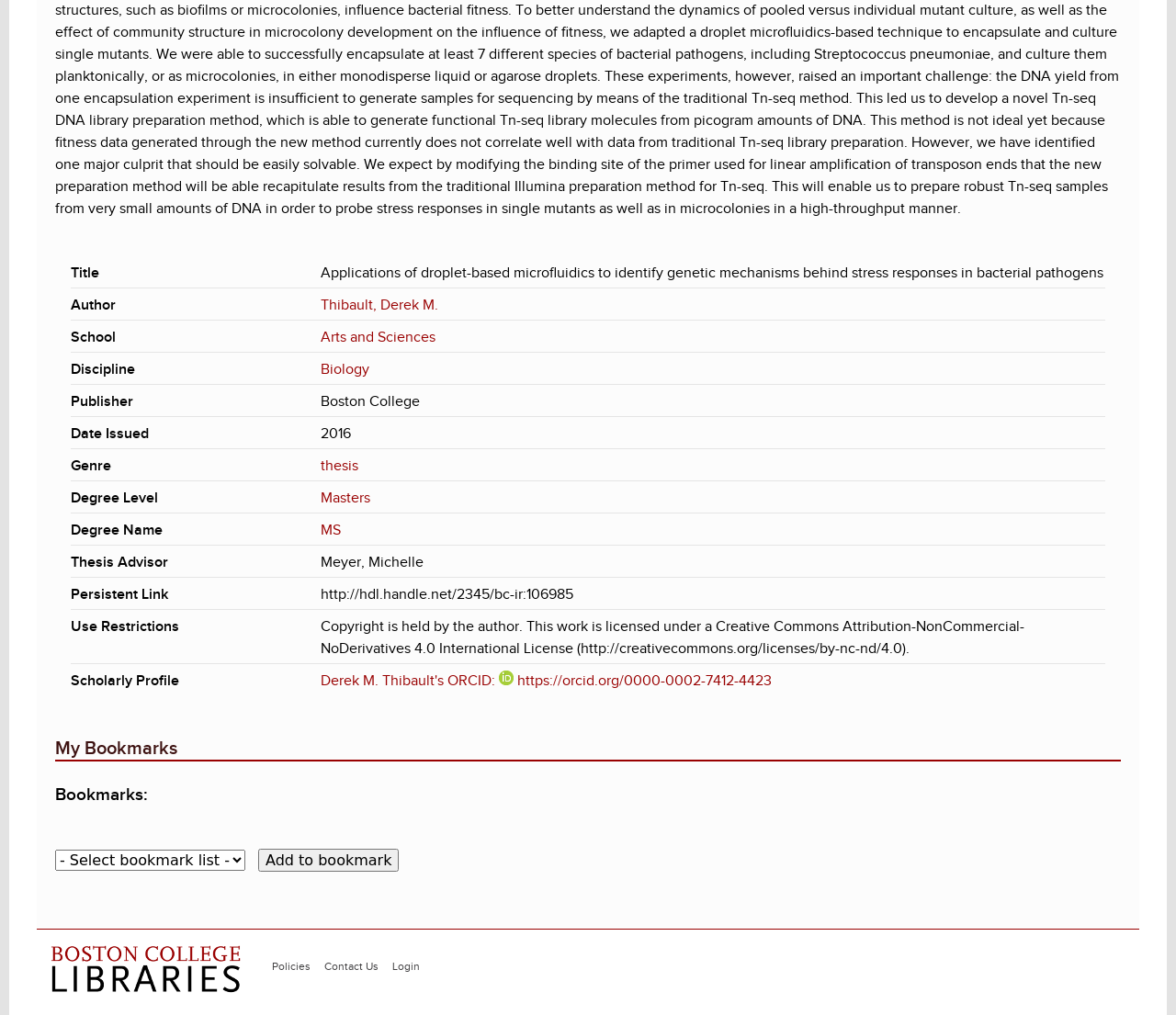Find the bounding box coordinates for the UI element whose description is: "Contact Us". The coordinates should be four float numbers between 0 and 1, in the format [left, top, right, bottom].

[0.276, 0.945, 0.322, 0.958]